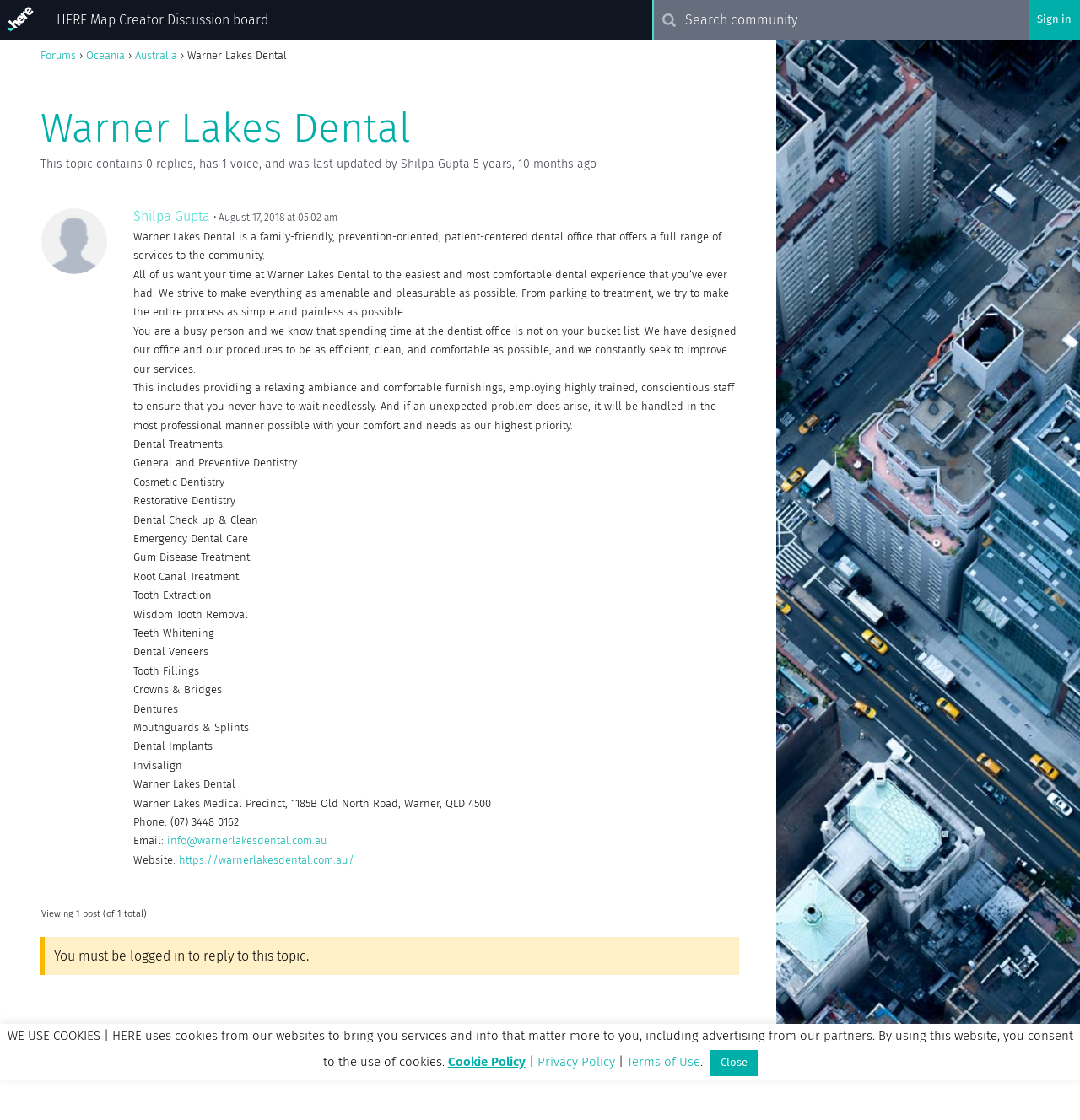Determine the bounding box coordinates of the clickable area required to perform the following instruction: "Reply to this topic". The coordinates should be represented as four float numbers between 0 and 1: [left, top, right, bottom].

[0.05, 0.848, 0.286, 0.86]